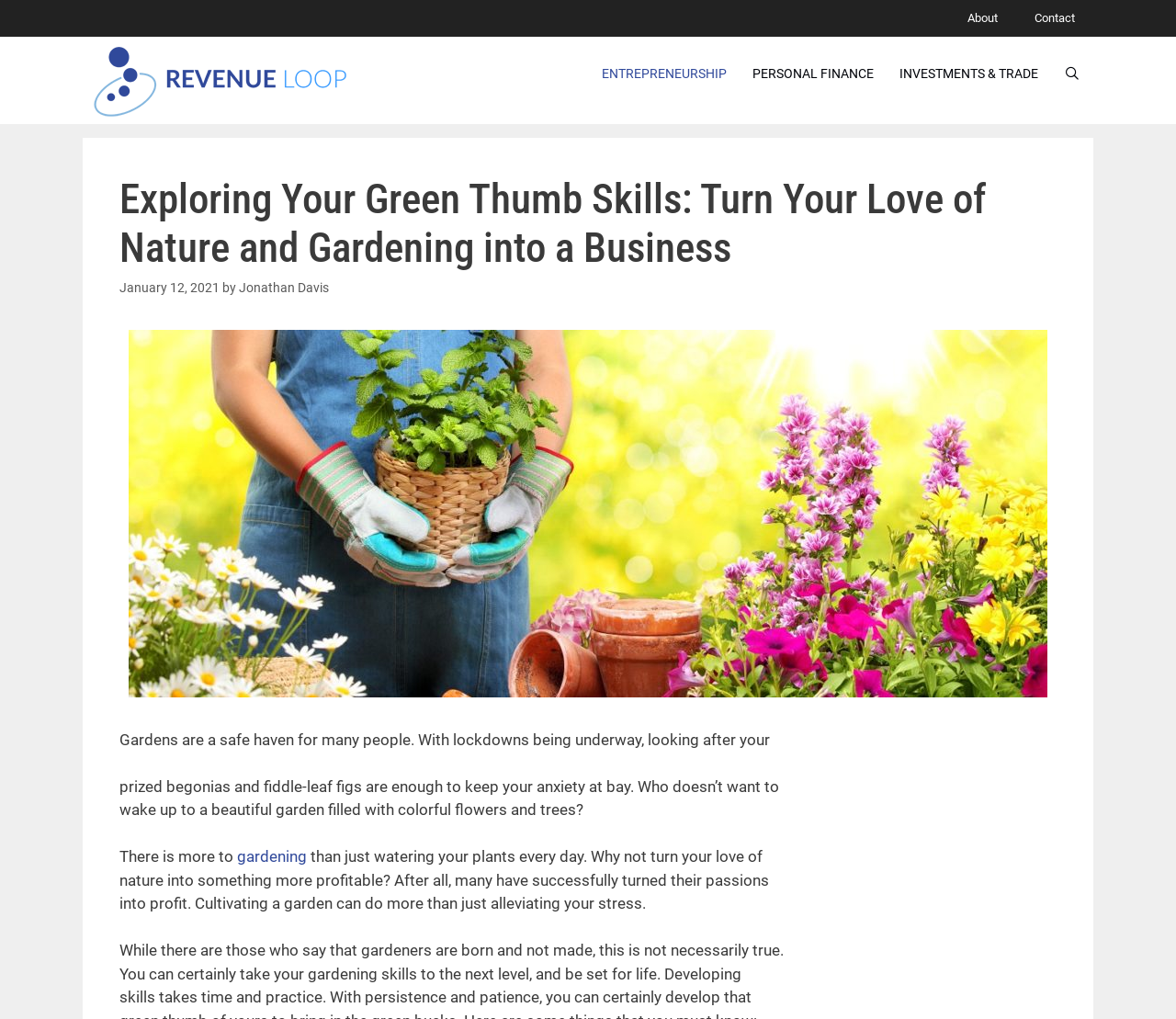Please identify the bounding box coordinates of the element on the webpage that should be clicked to follow this instruction: "Click on the 'ENTREPRENEURSHIP' link". The bounding box coordinates should be given as four float numbers between 0 and 1, formatted as [left, top, right, bottom].

[0.501, 0.041, 0.629, 0.104]